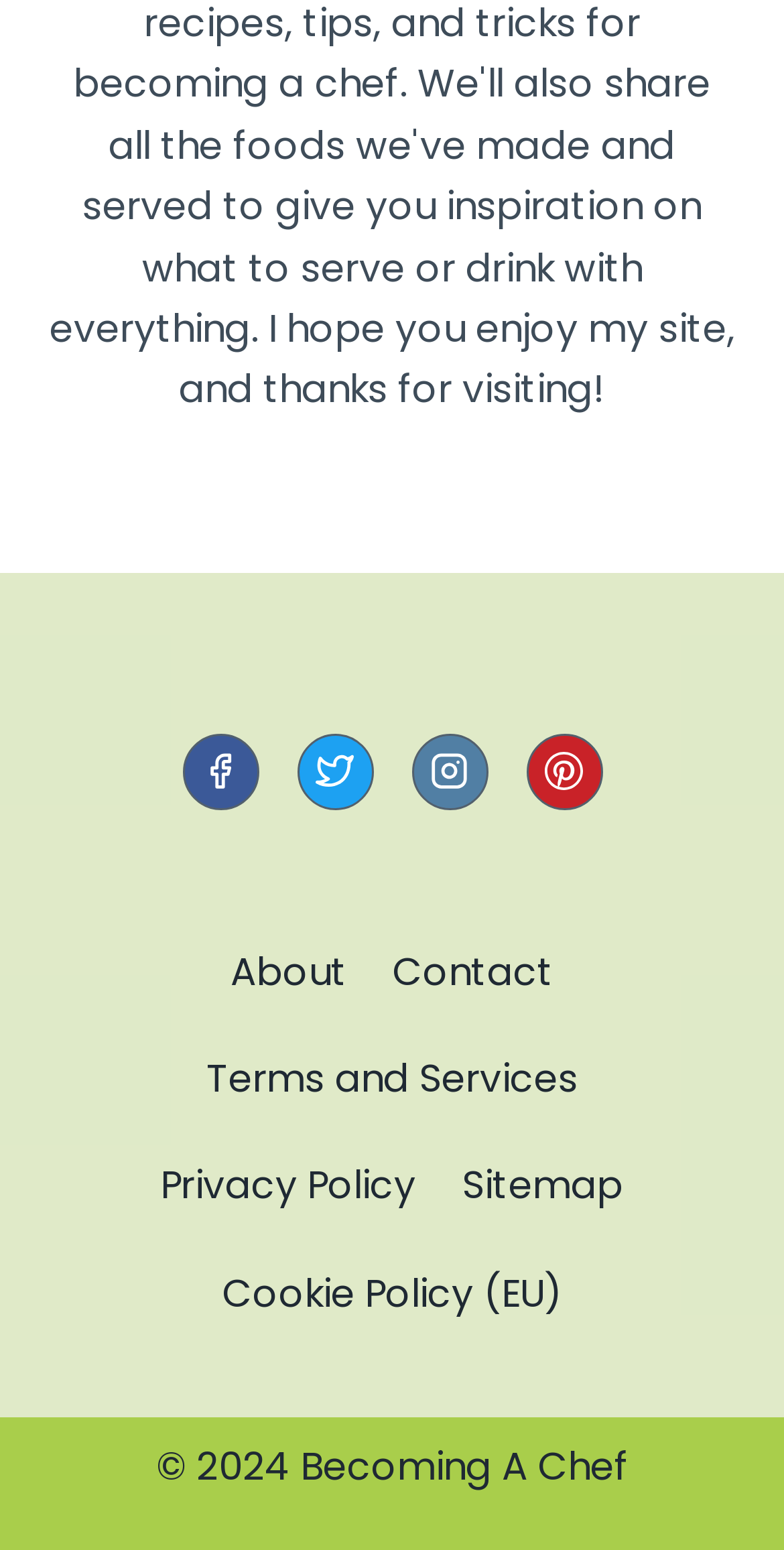What are the navigation links in the footer?
Using the image, answer in one word or phrase.

About, Contact, Terms and Services, Privacy Policy, Sitemap, Cookie Policy (EU)